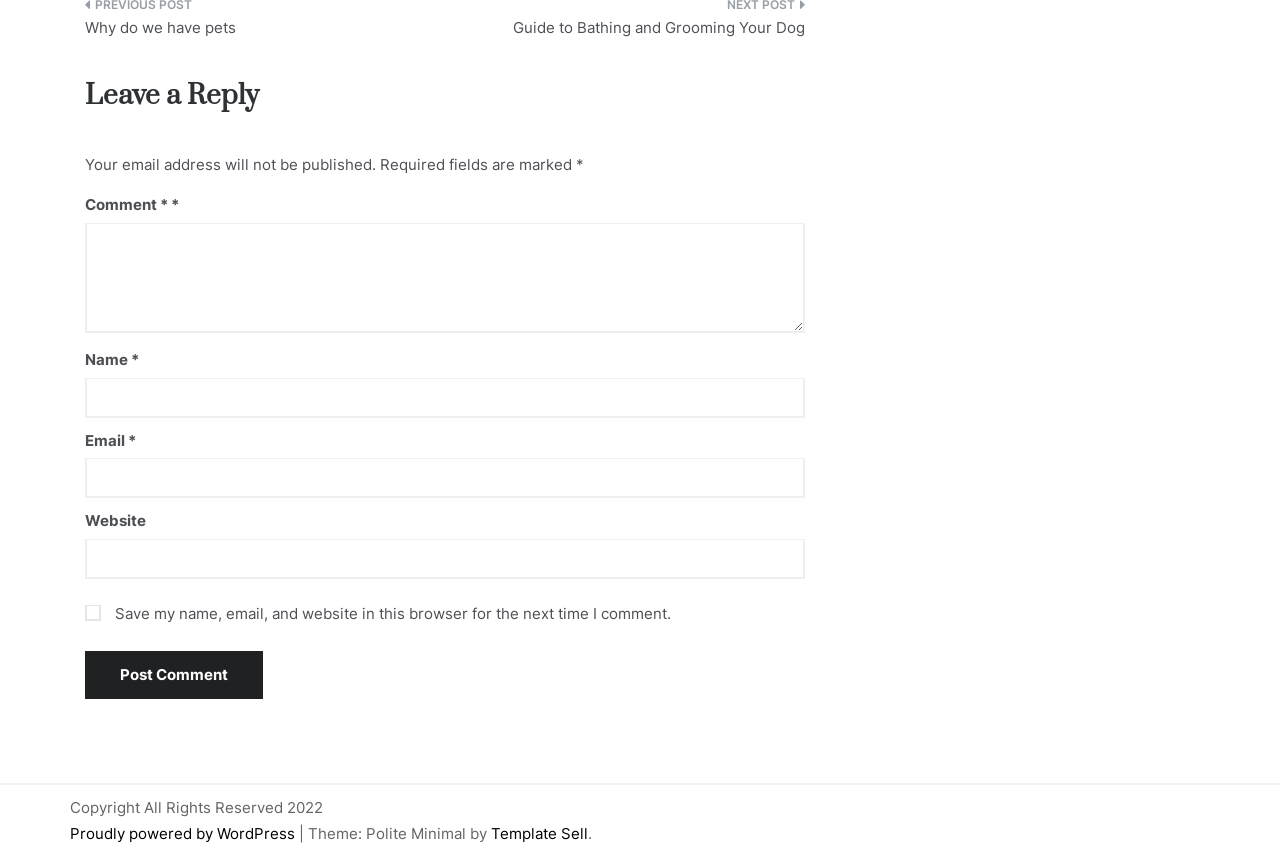Can you provide the bounding box coordinates for the element that should be clicked to implement the instruction: "Enter your name"?

[0.066, 0.441, 0.629, 0.488]